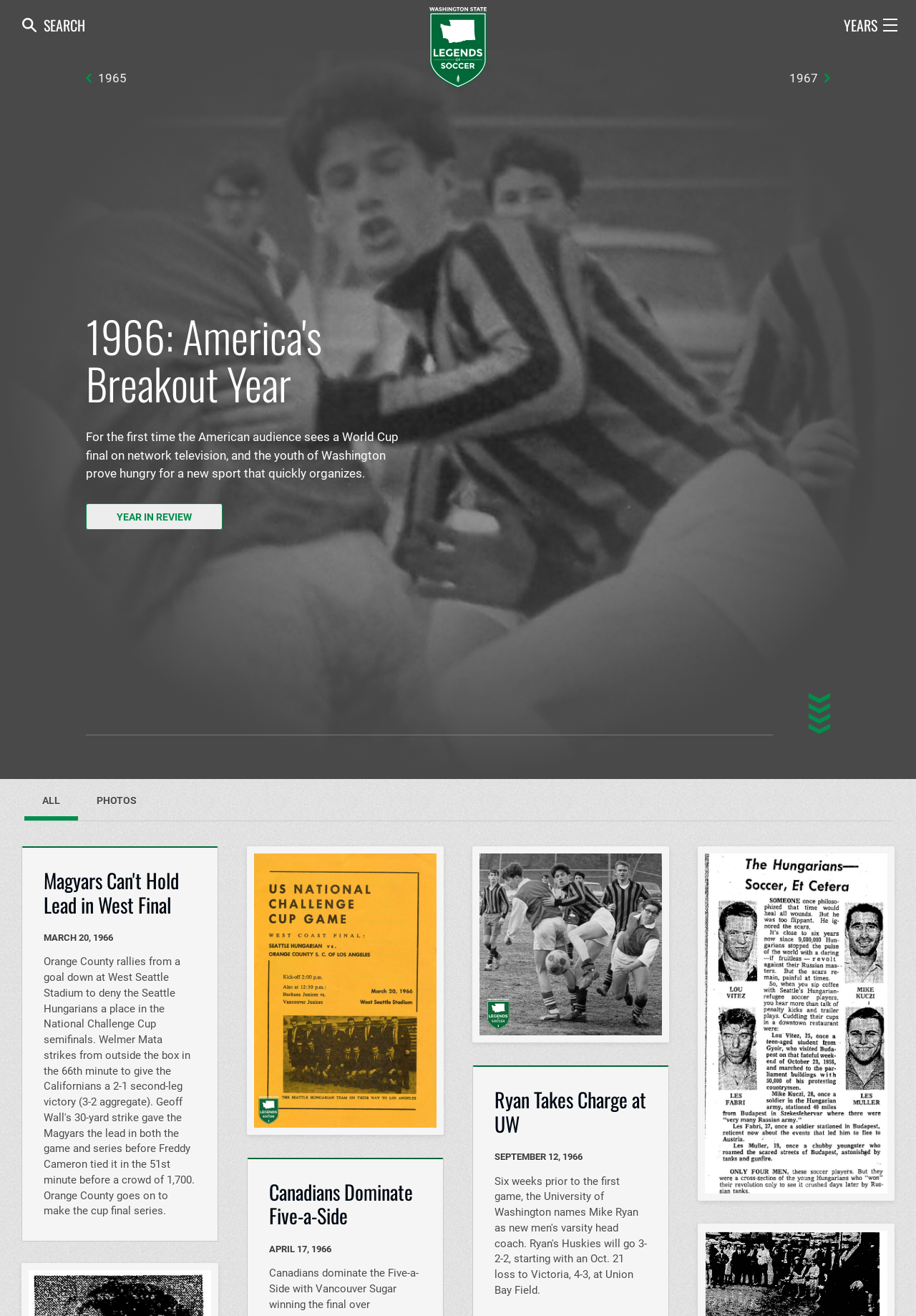What is the year mentioned in the heading?
Please provide a detailed answer to the question.

The heading '1966: America's Breakout Year' is located at the top of the webpage, and it clearly mentions the year 1966.